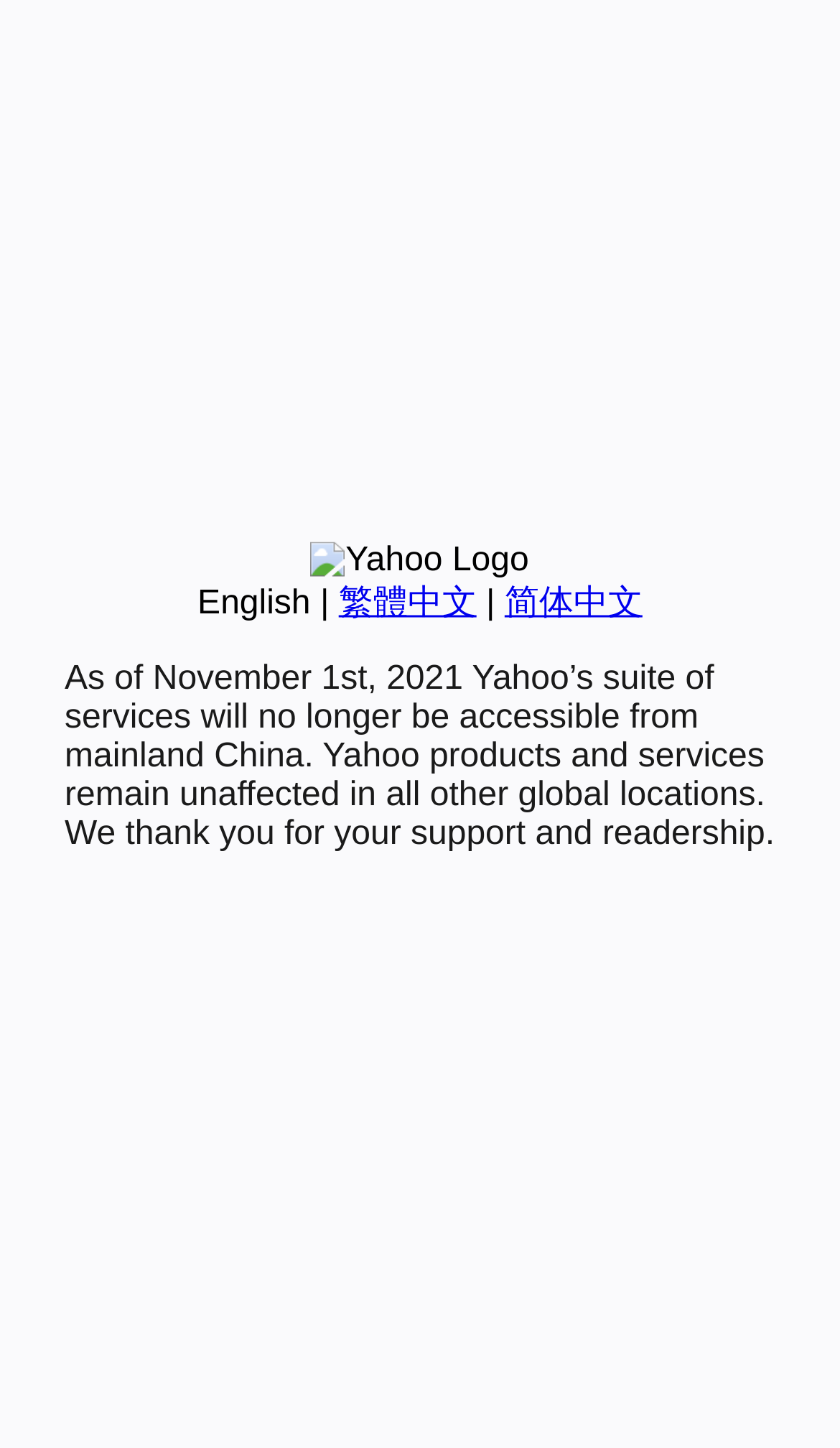Provide the bounding box coordinates of the HTML element this sentence describes: "English". The bounding box coordinates consist of four float numbers between 0 and 1, i.e., [left, top, right, bottom].

[0.235, 0.404, 0.37, 0.429]